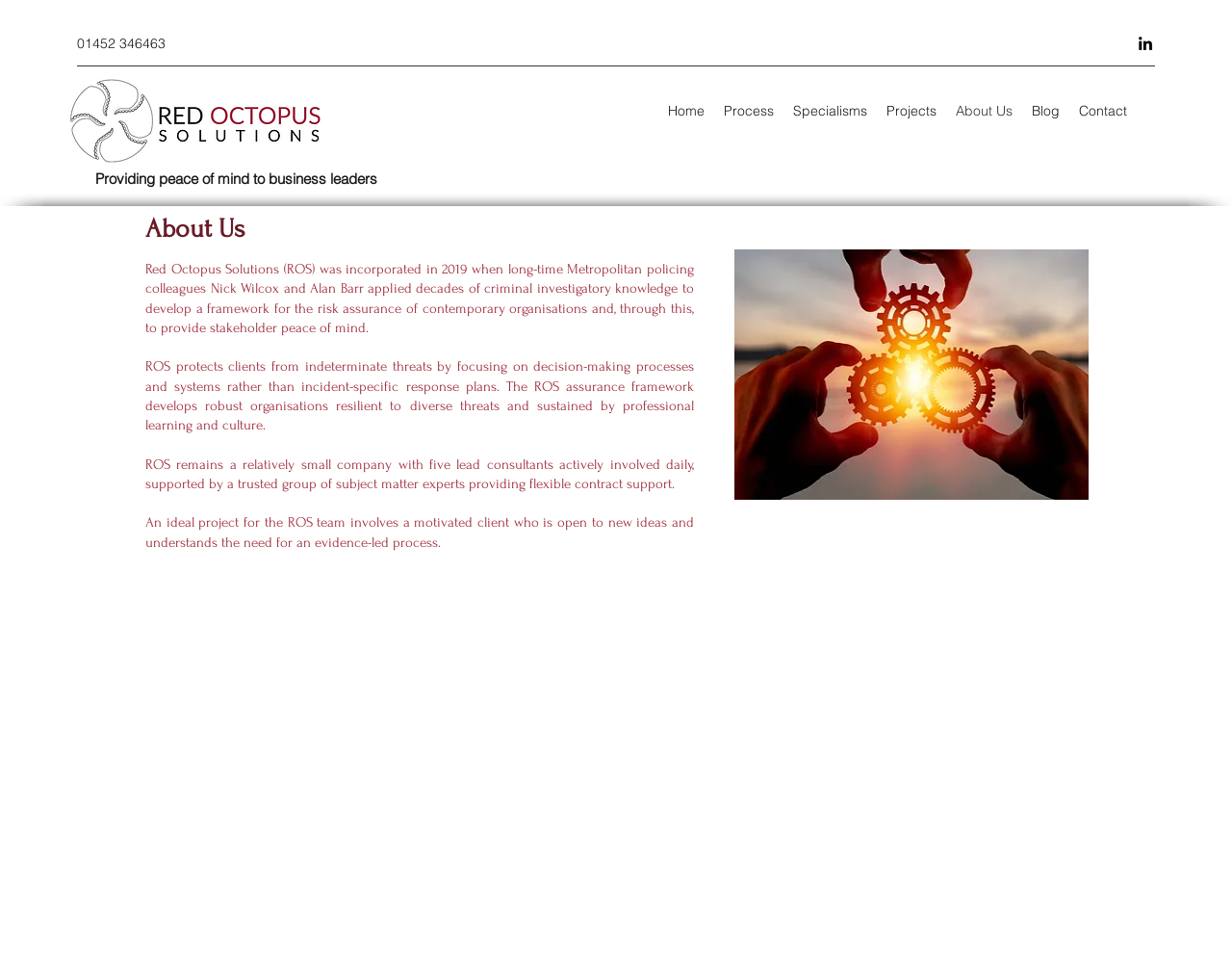What is the format of the image on the webpage?
Could you answer the question in a detailed manner, providing as much information as possible?

I found the image element with the bounding box coordinates [0.596, 0.259, 0.884, 0.52]. The image filename is 'AdobeStock_291546127.jpeg', which suggests that the image format is JPEG.